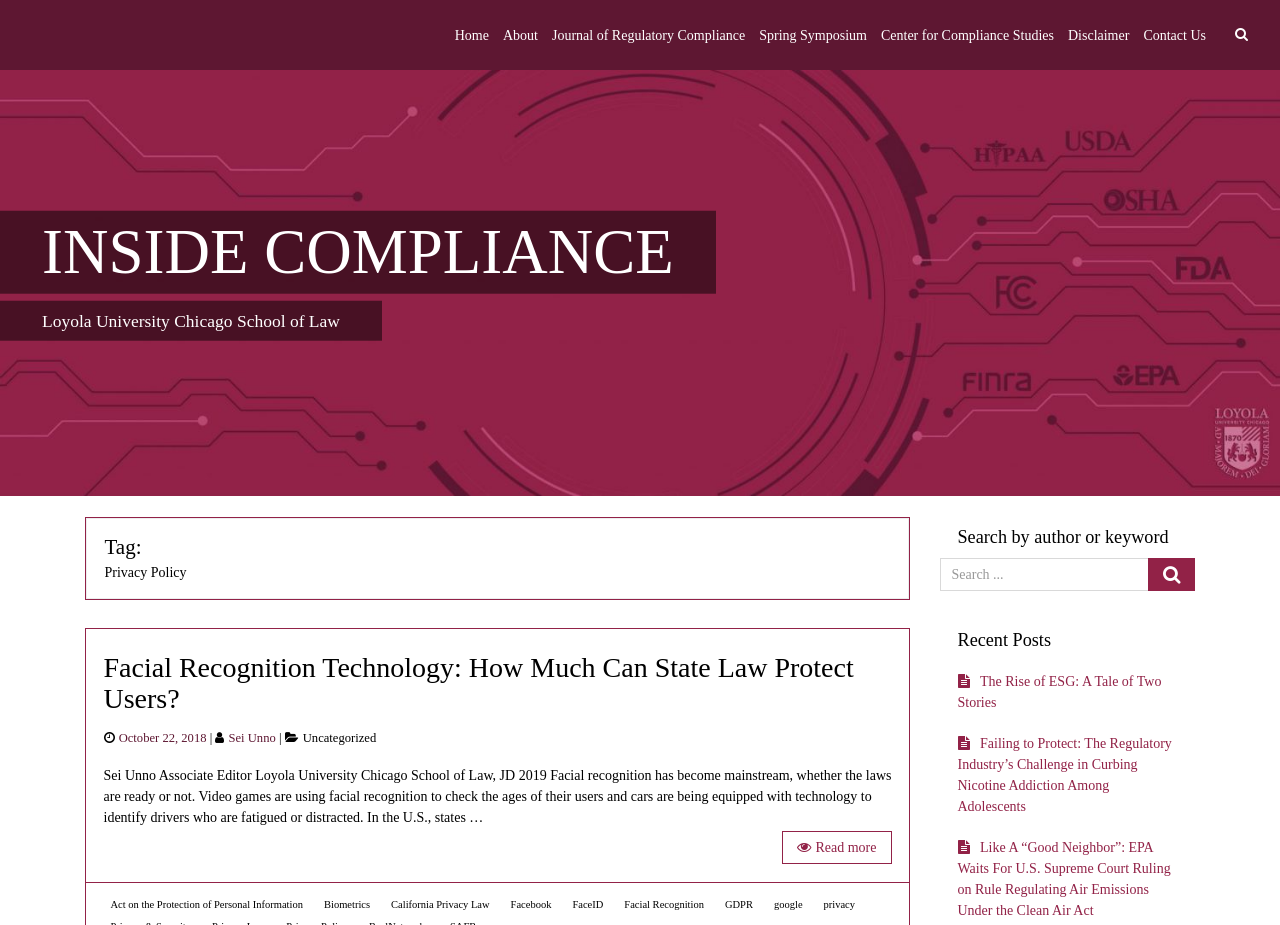Specify the bounding box coordinates of the area to click in order to follow the given instruction: "Search for a keyword."

[0.734, 0.603, 0.898, 0.639]